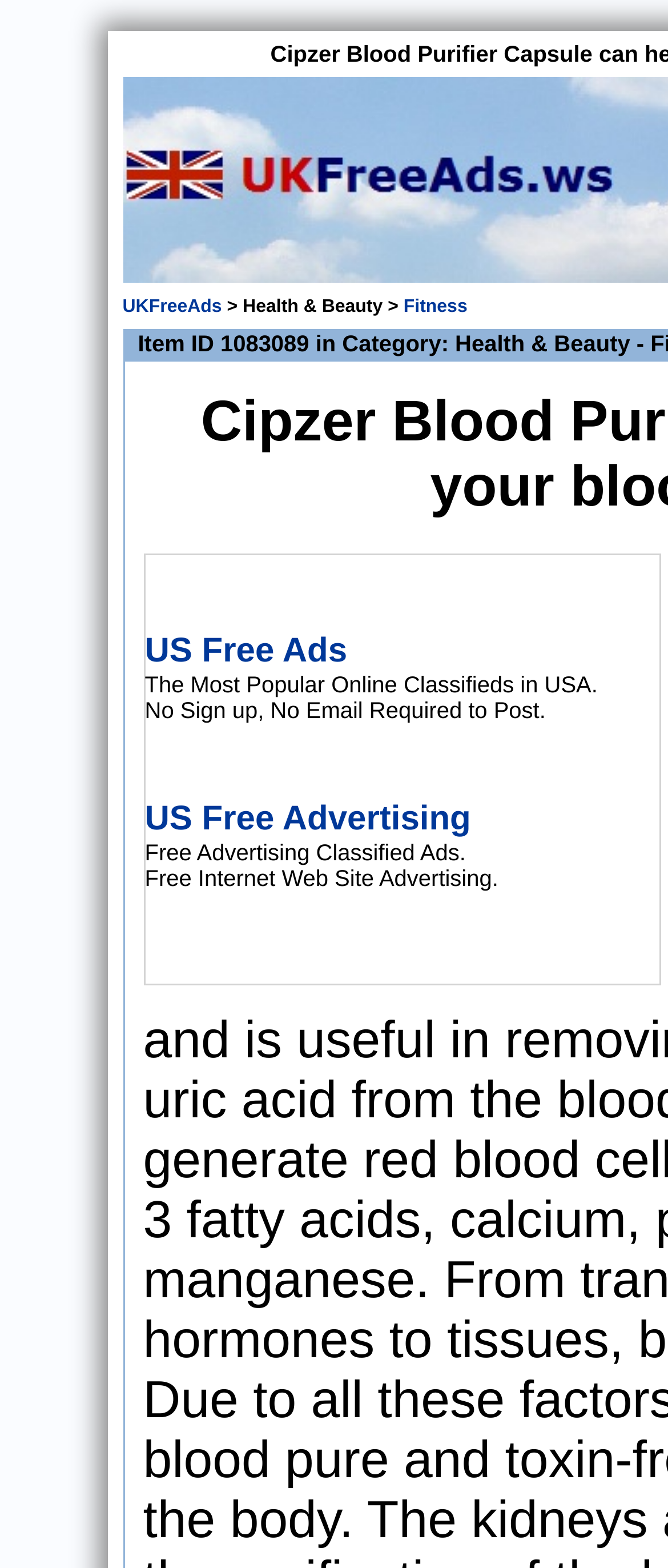What is the name of the online classifieds?
Can you give a detailed and elaborate answer to the question?

I found the link 'US Free Ads' which is a label for an online classifieds platform, and it is mentioned along with other related labels such as 'The Most Popular Online Classifieds in USA'.